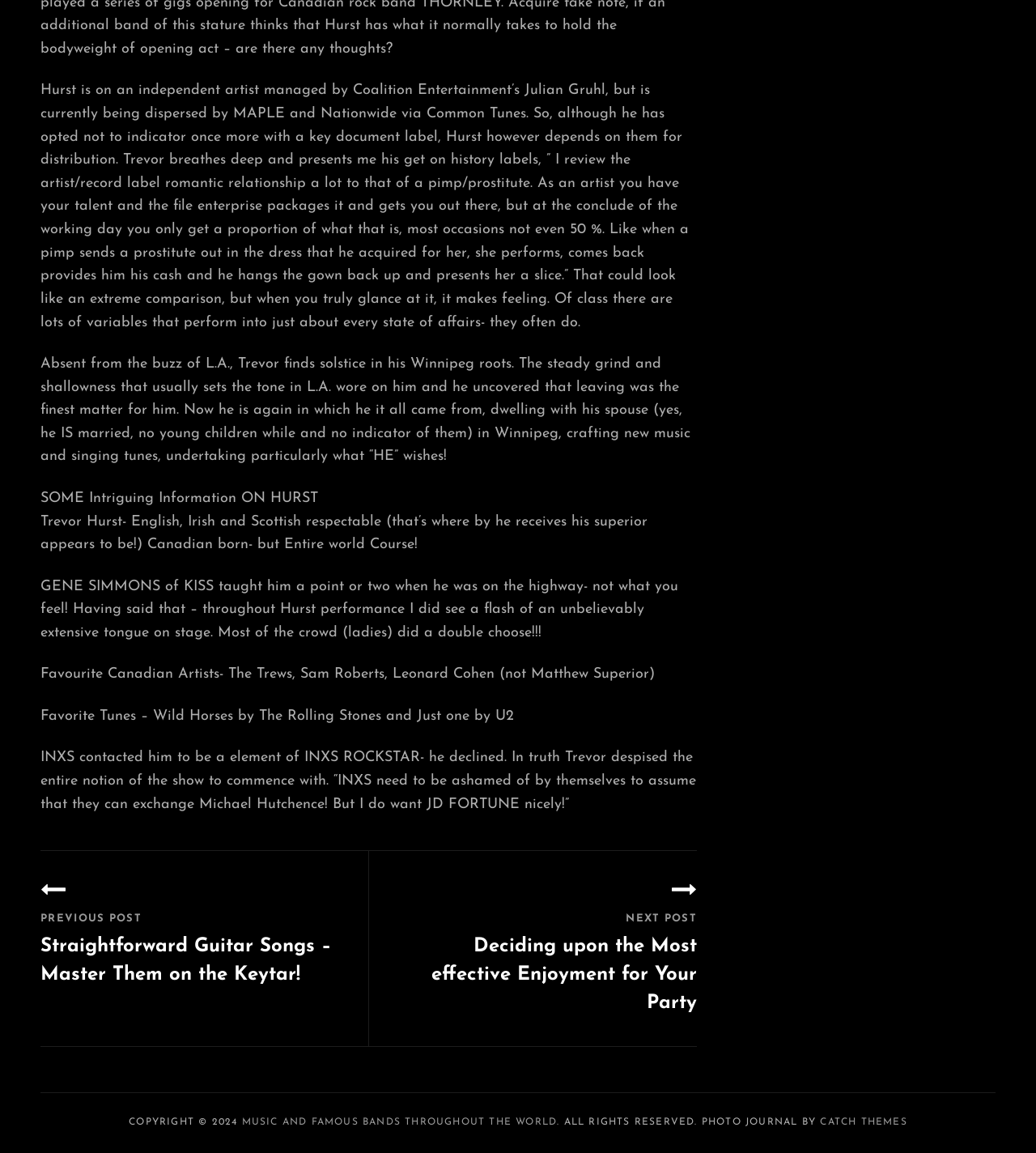What is the name of the band that contacted Trevor Hurst?
Please provide a detailed answer to the question.

The text states that INXS contacted Trevor Hurst to be a part of INXS ROCKSTAR, but he declined the offer.